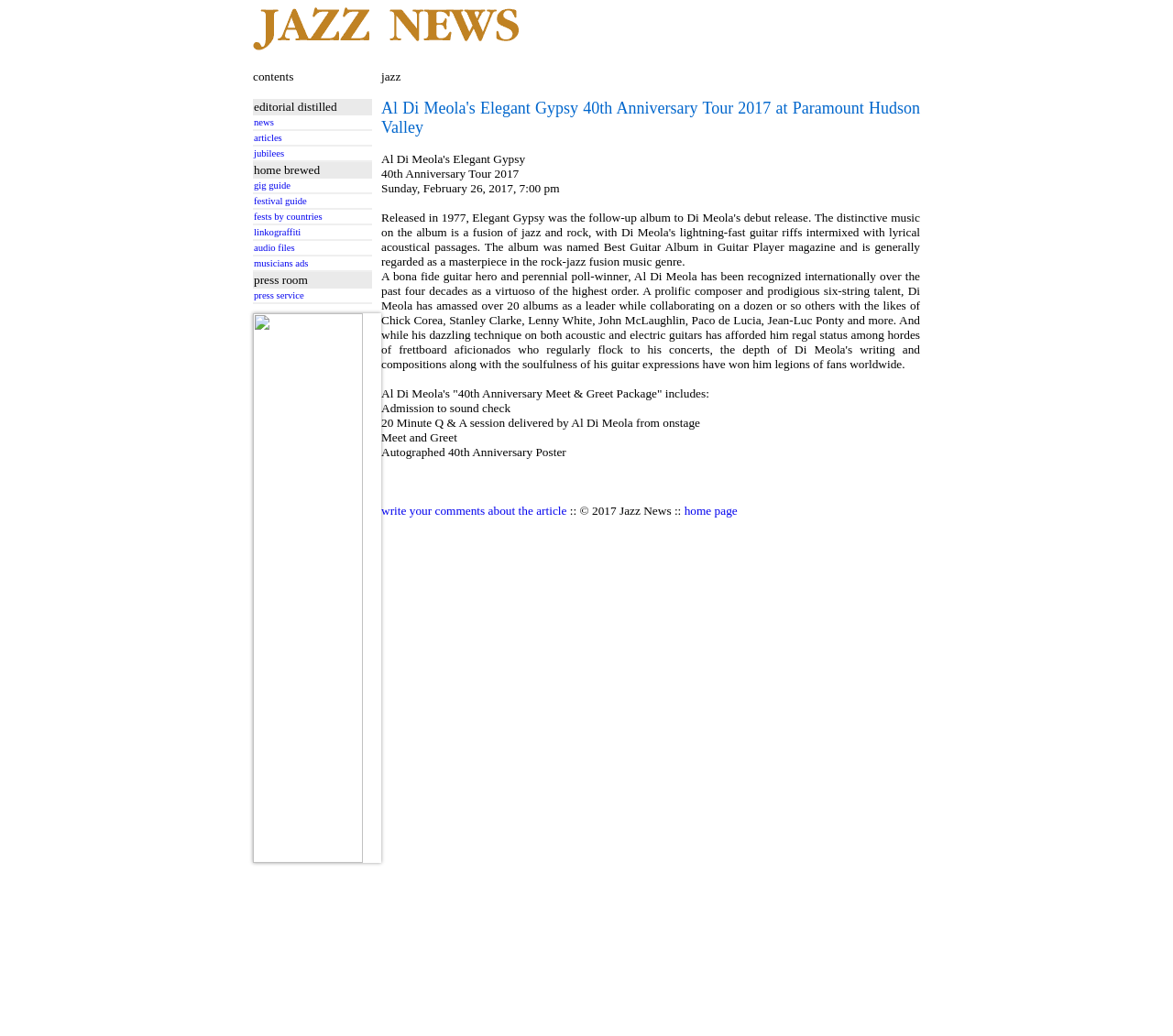From the webpage screenshot, identify the region described by musicians ads. Provide the bounding box coordinates as (top-left x, top-left y, bottom-right x, bottom-right y), with each value being a floating point number between 0 and 1.

[0.216, 0.249, 0.316, 0.259]